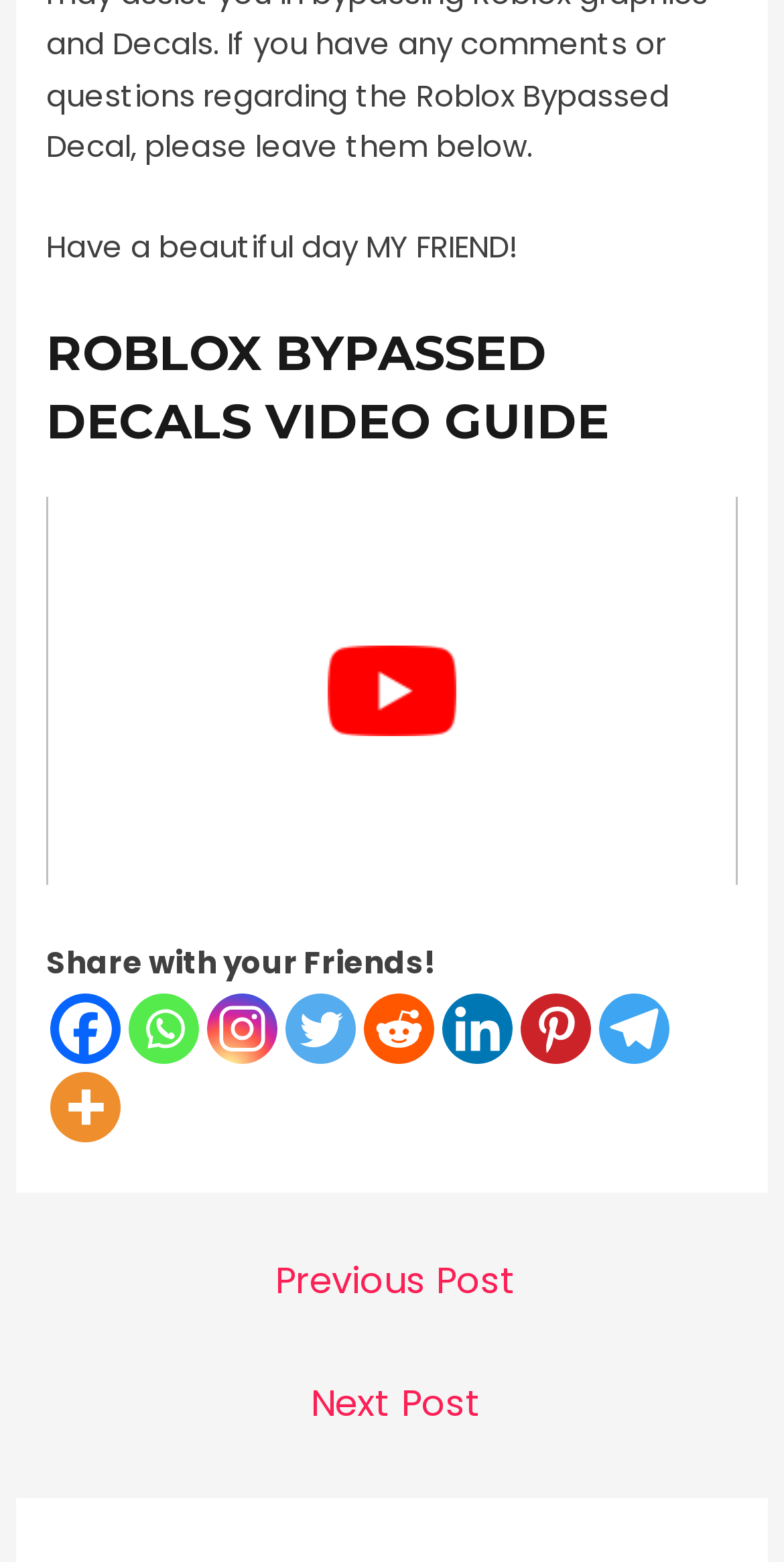What is the theme of the video guide?
Answer the question with a single word or phrase by looking at the picture.

ROBLOX BYPASSED DECALS